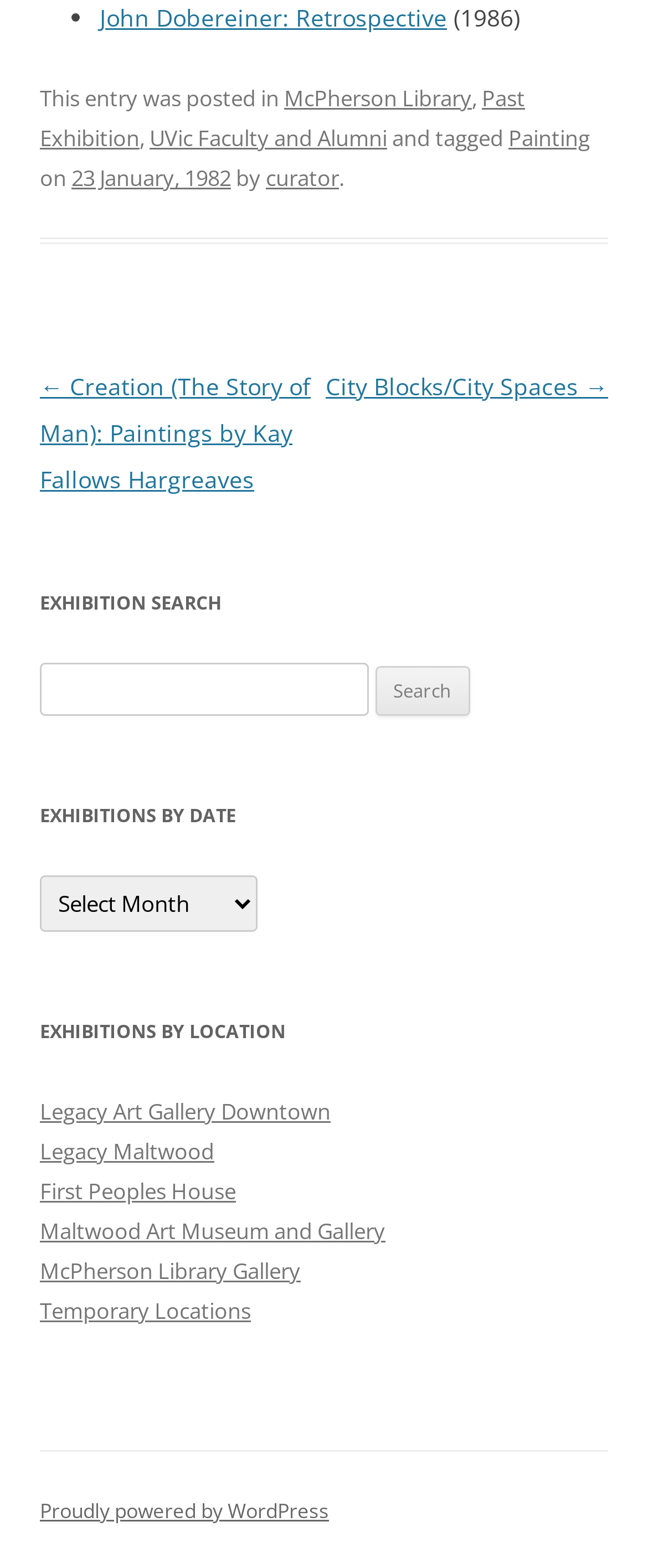Find the bounding box coordinates of the element to click in order to complete this instruction: "Select exhibitions by date". The bounding box coordinates must be four float numbers between 0 and 1, denoted as [left, top, right, bottom].

[0.062, 0.558, 0.397, 0.594]